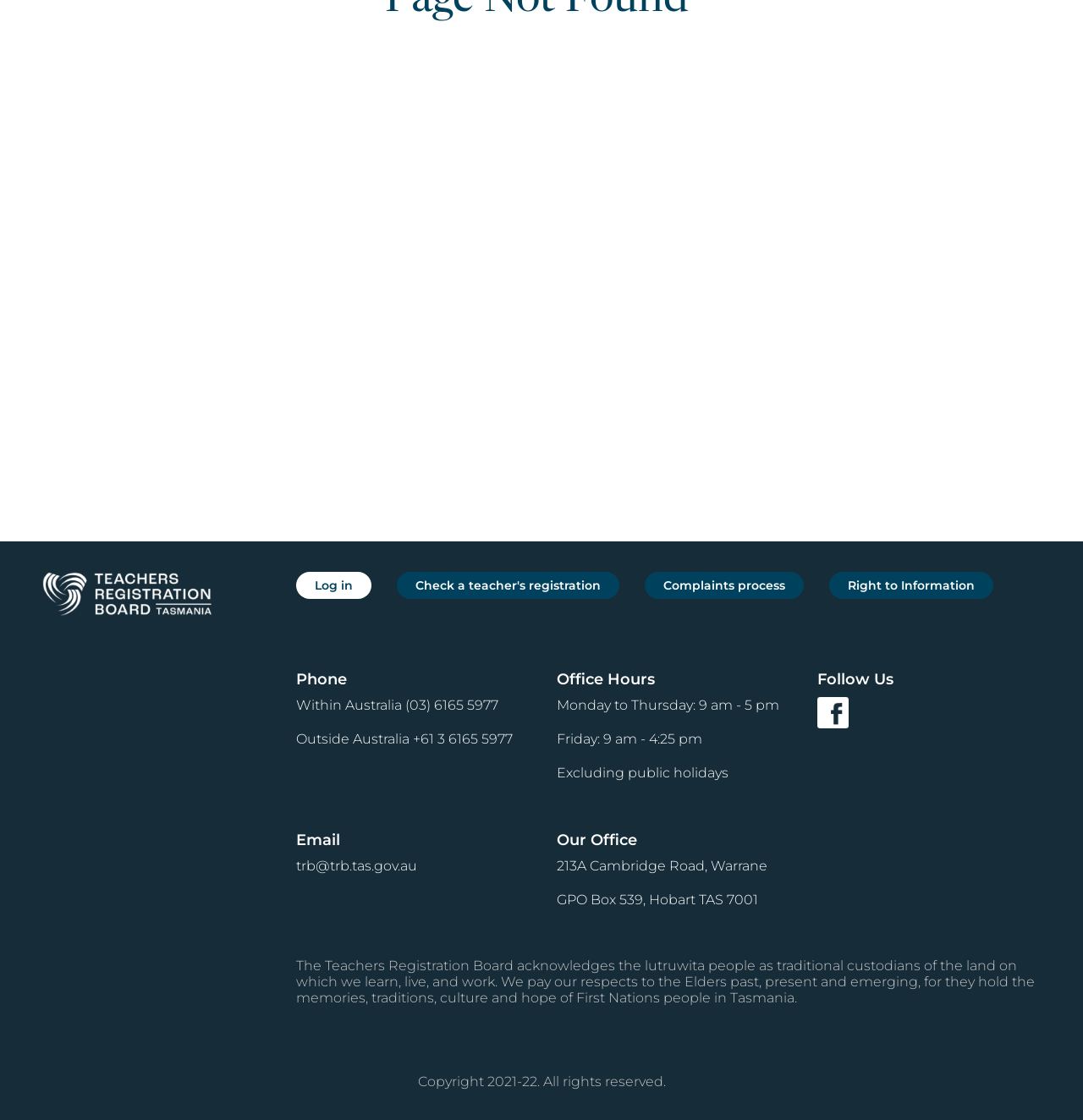Provide the bounding box coordinates for the specified HTML element described in this description: "trb@trb.tas.gov.au". The coordinates should be four float numbers ranging from 0 to 1, in the format [left, top, right, bottom].

[0.273, 0.766, 0.385, 0.78]